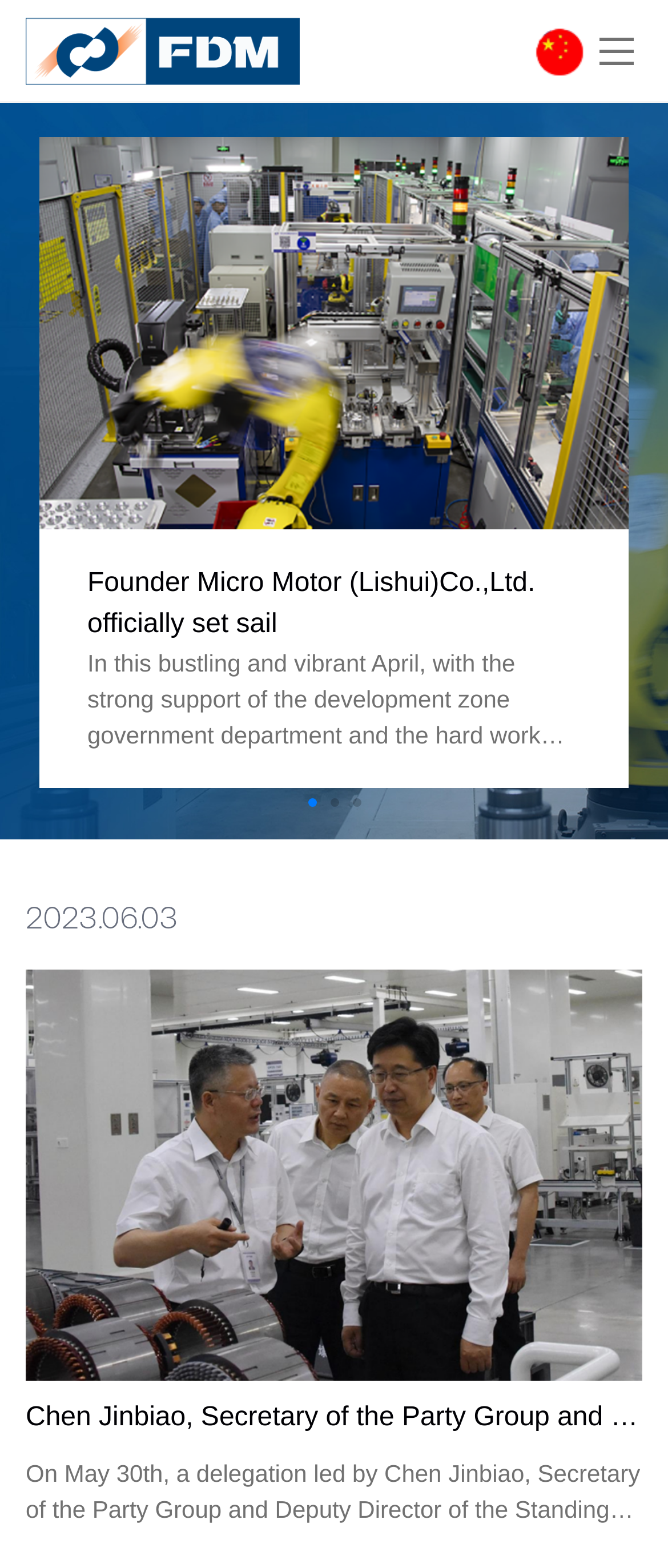Identify the bounding box for the described UI element: "Open / Close menu".

[0.846, 0.0, 1.0, 0.066]